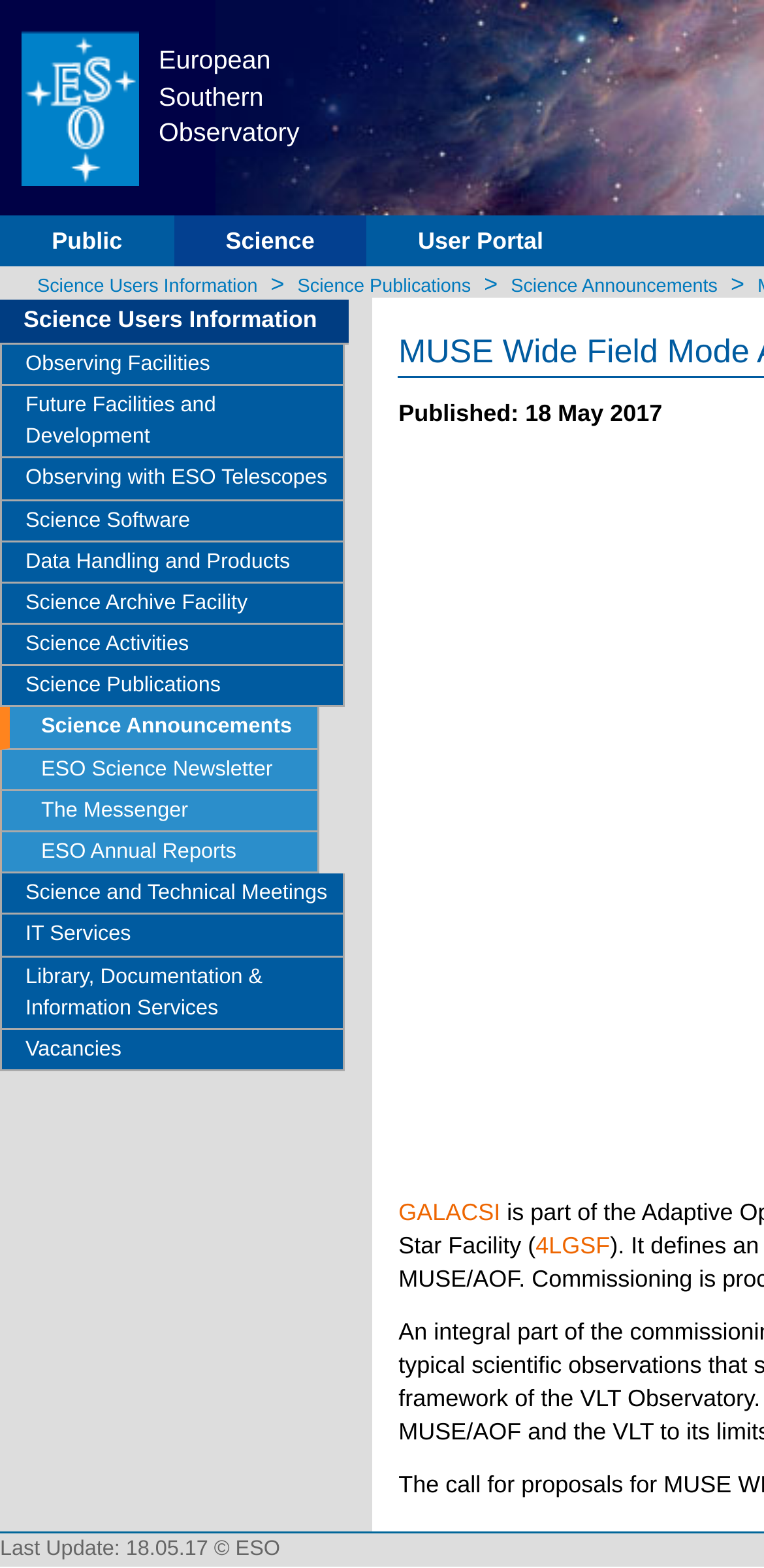Identify the bounding box coordinates for the UI element described as follows: Science and Technical Meetings. Use the format (top-left x, top-left y, bottom-right x, bottom-right y) and ensure all values are floating point numbers between 0 and 1.

[0.0, 0.557, 0.451, 0.584]